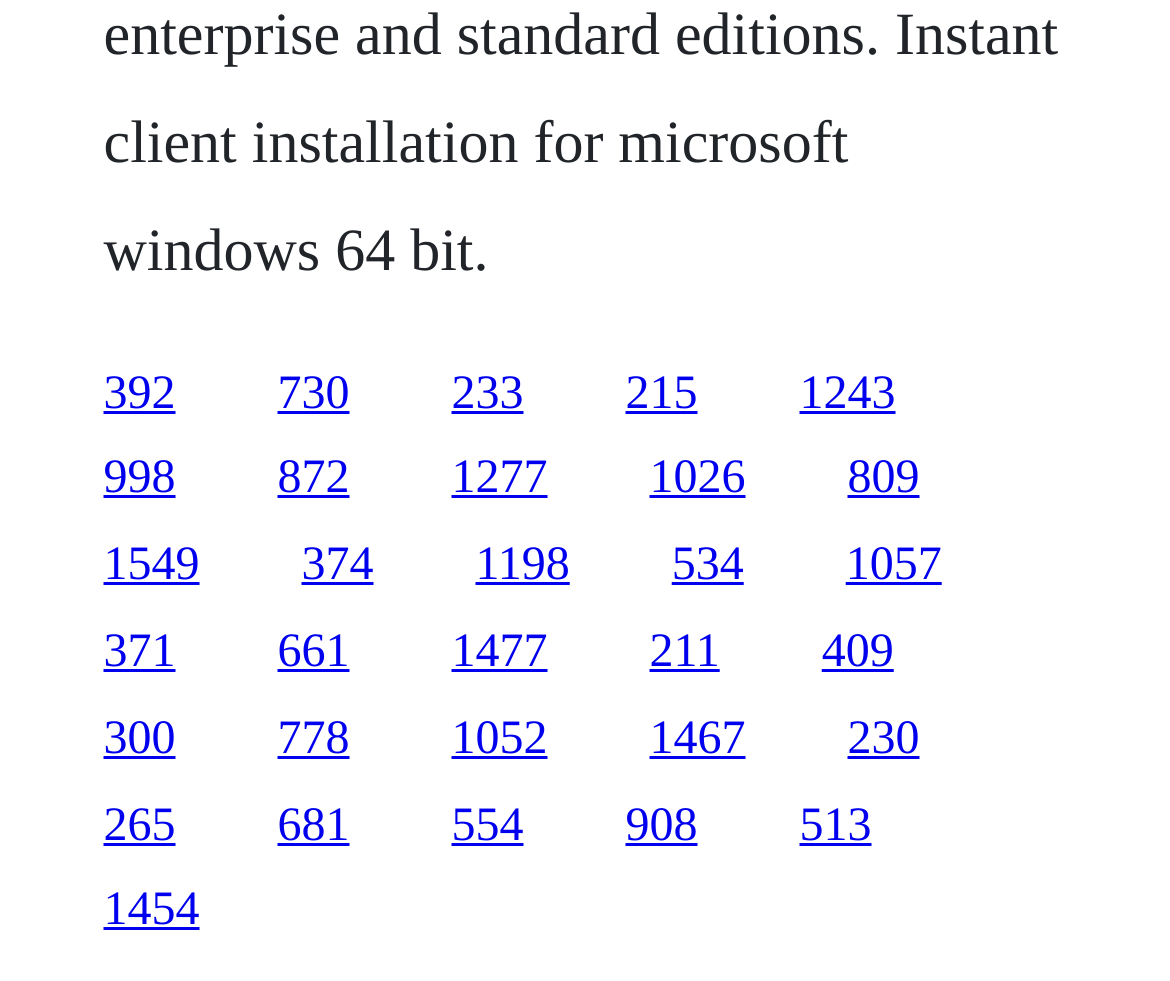How many links are on the webpage?
Answer the question with a single word or phrase, referring to the image.

30